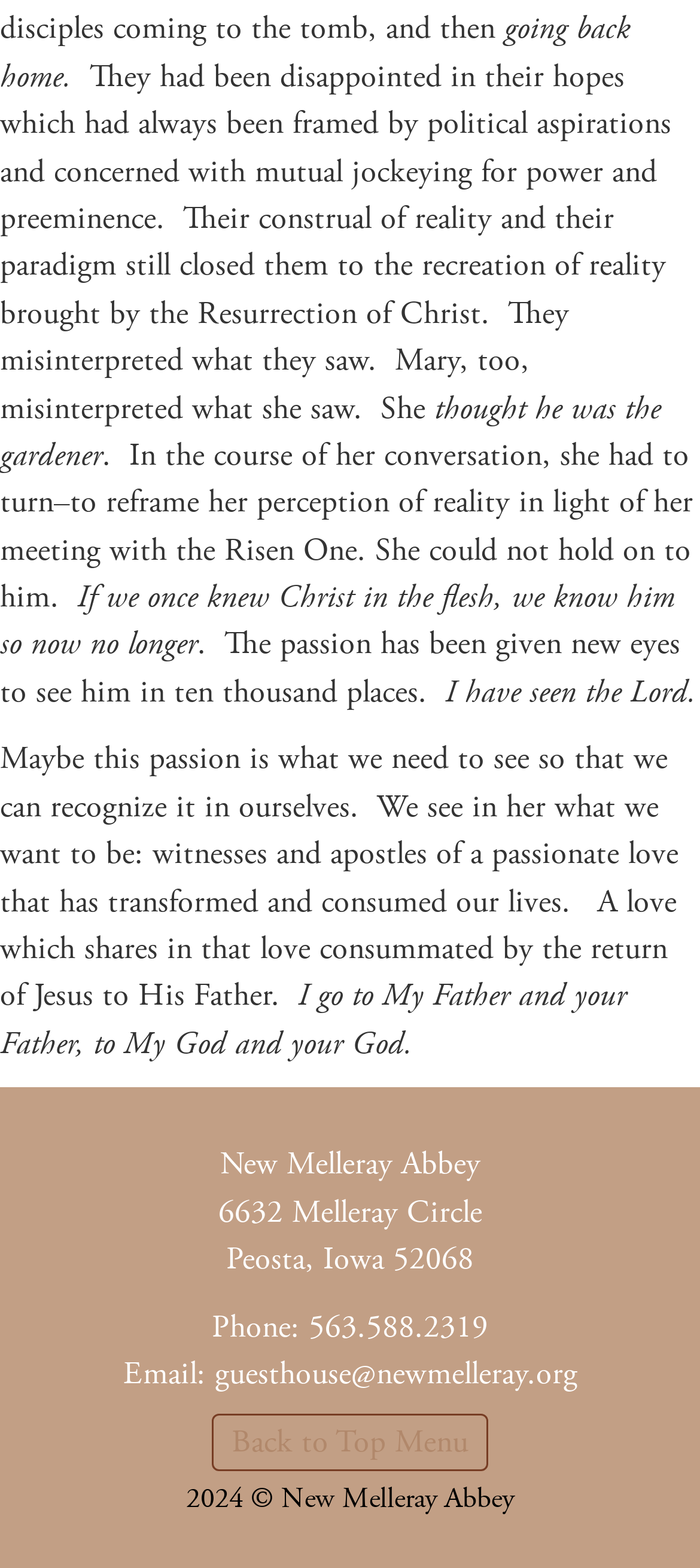What is the email address of the guesthouse?
Look at the image and provide a detailed response to the question.

I found the email address of the guesthouse by searching for text elements that resemble an email address. I found the text 'Email: guesthouse@newmelleray.org' at coordinates [0.176, 0.864, 0.824, 0.889], which suggests that it is the contact information for the guesthouse.